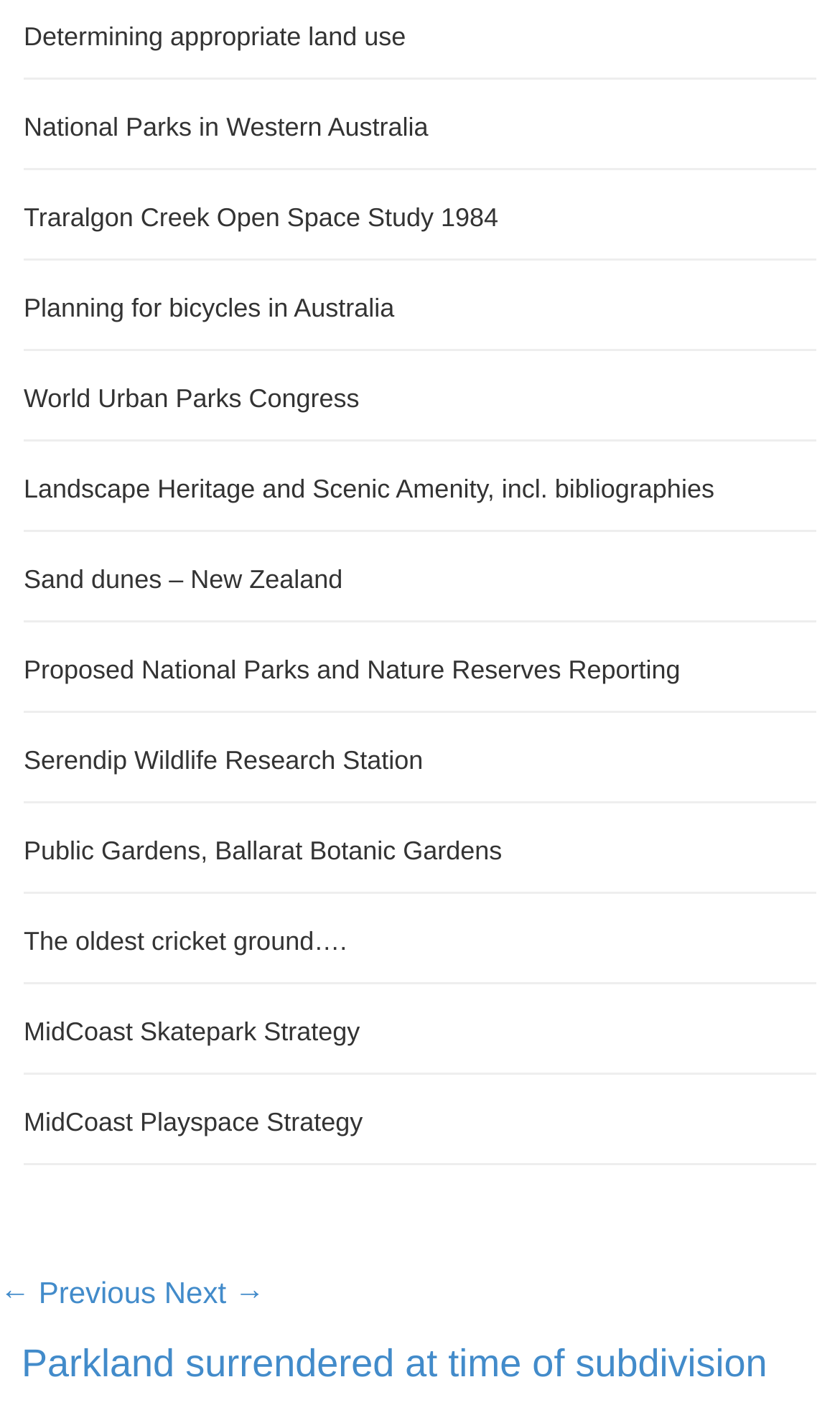Could you determine the bounding box coordinates of the clickable element to complete the instruction: "Explore 'Parkland surrendered at time of subdivision'"? Provide the coordinates as four float numbers between 0 and 1, i.e., [left, top, right, bottom].

[0.026, 0.955, 0.913, 0.986]